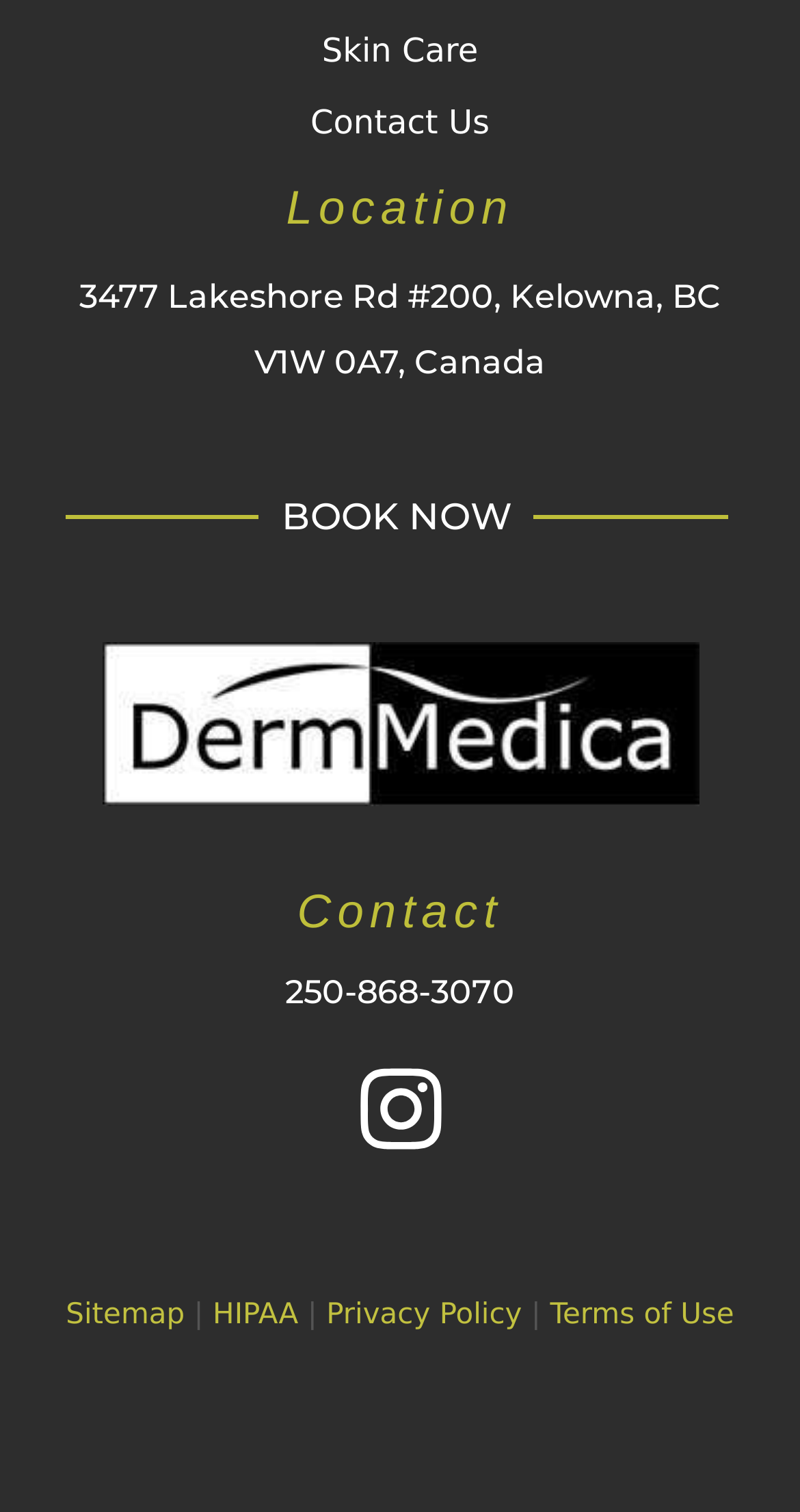What is the address of the location?
Based on the image, answer the question with a single word or brief phrase.

3477 Lakeshore Rd #200, Kelowna, BC V1W 0A7, Canada